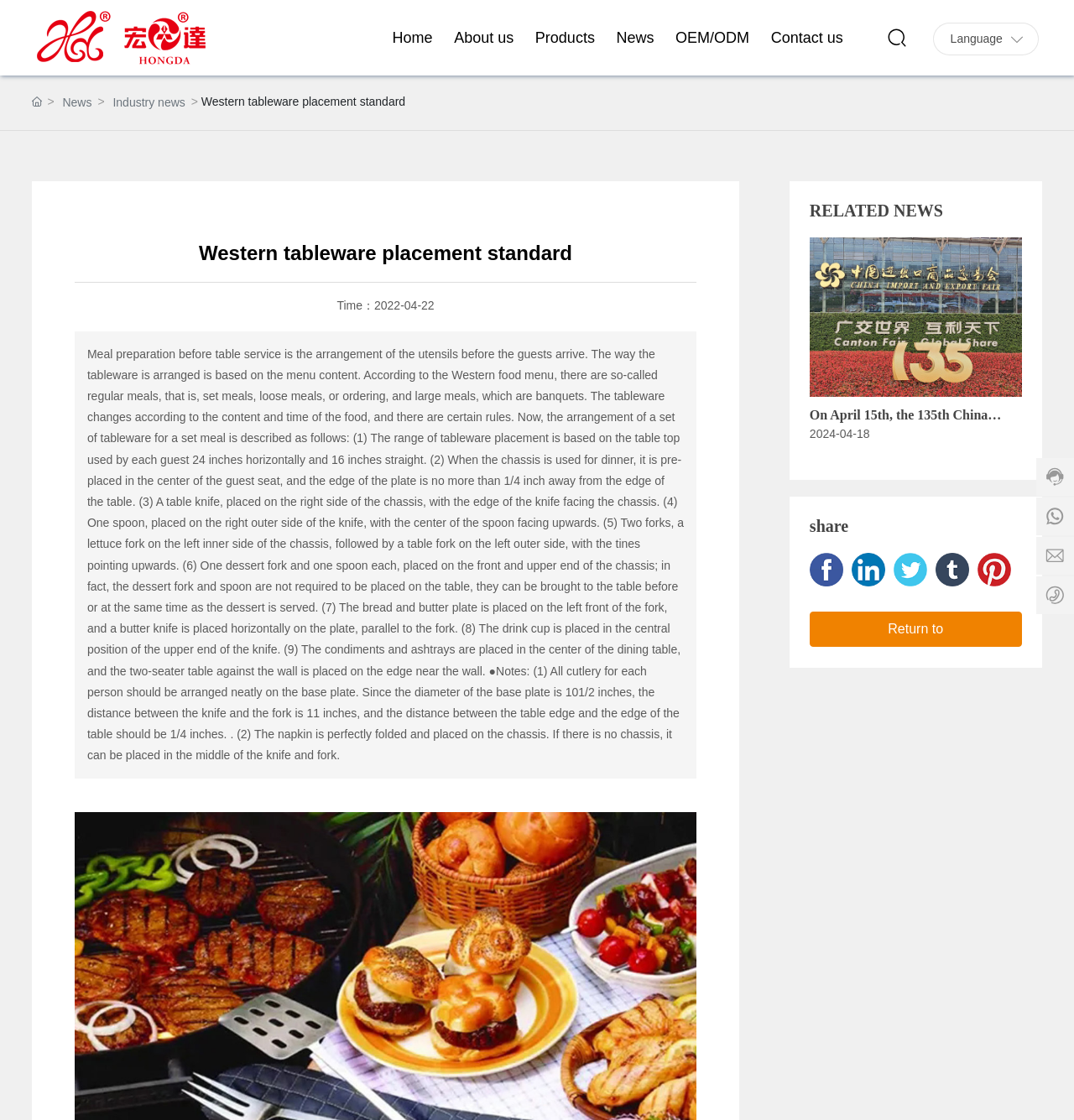Answer this question in one word or a short phrase: How many social media links are there?

5